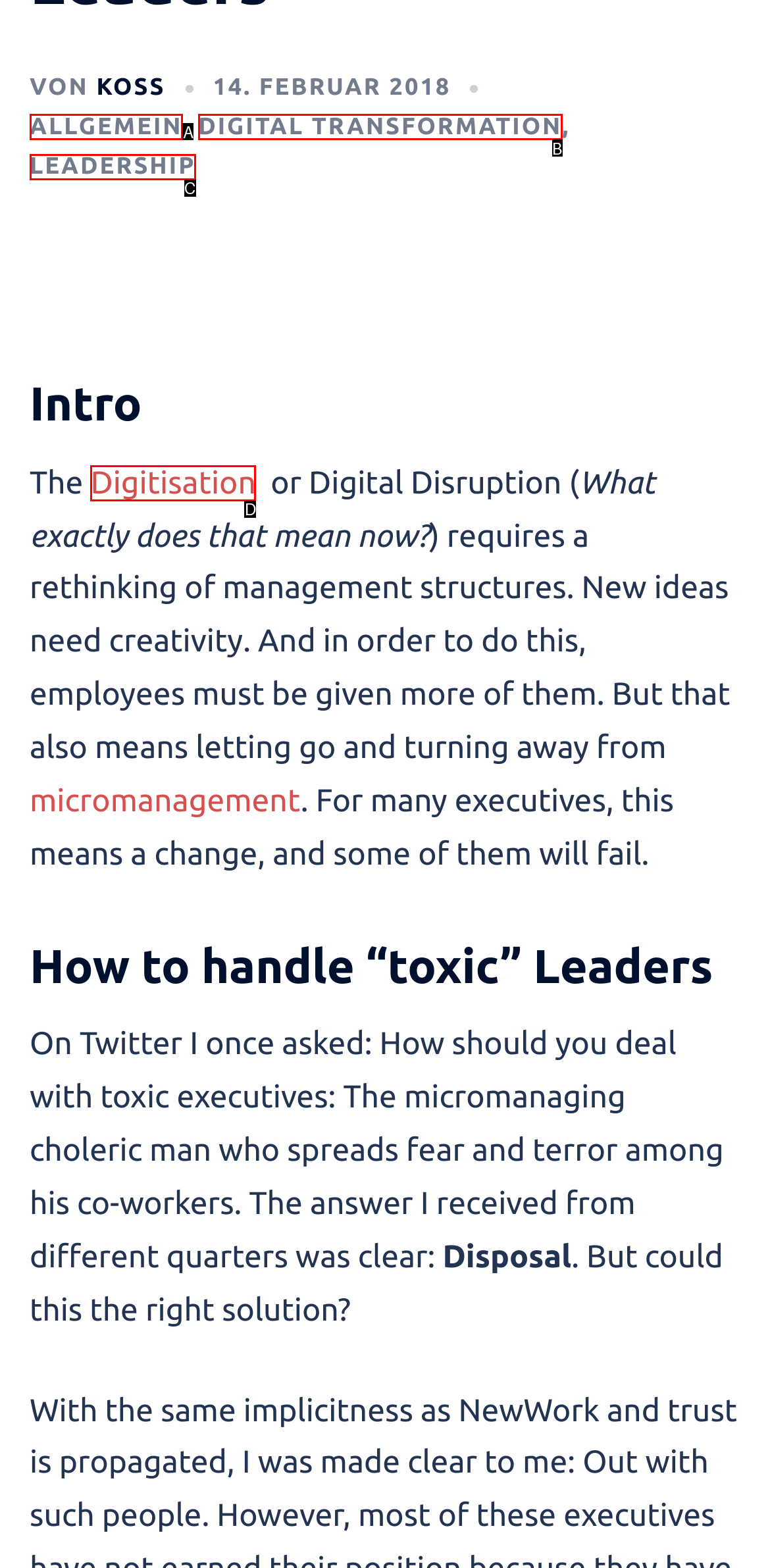Identify the letter that best matches this UI element description: Digital Transformation
Answer with the letter from the given options.

B